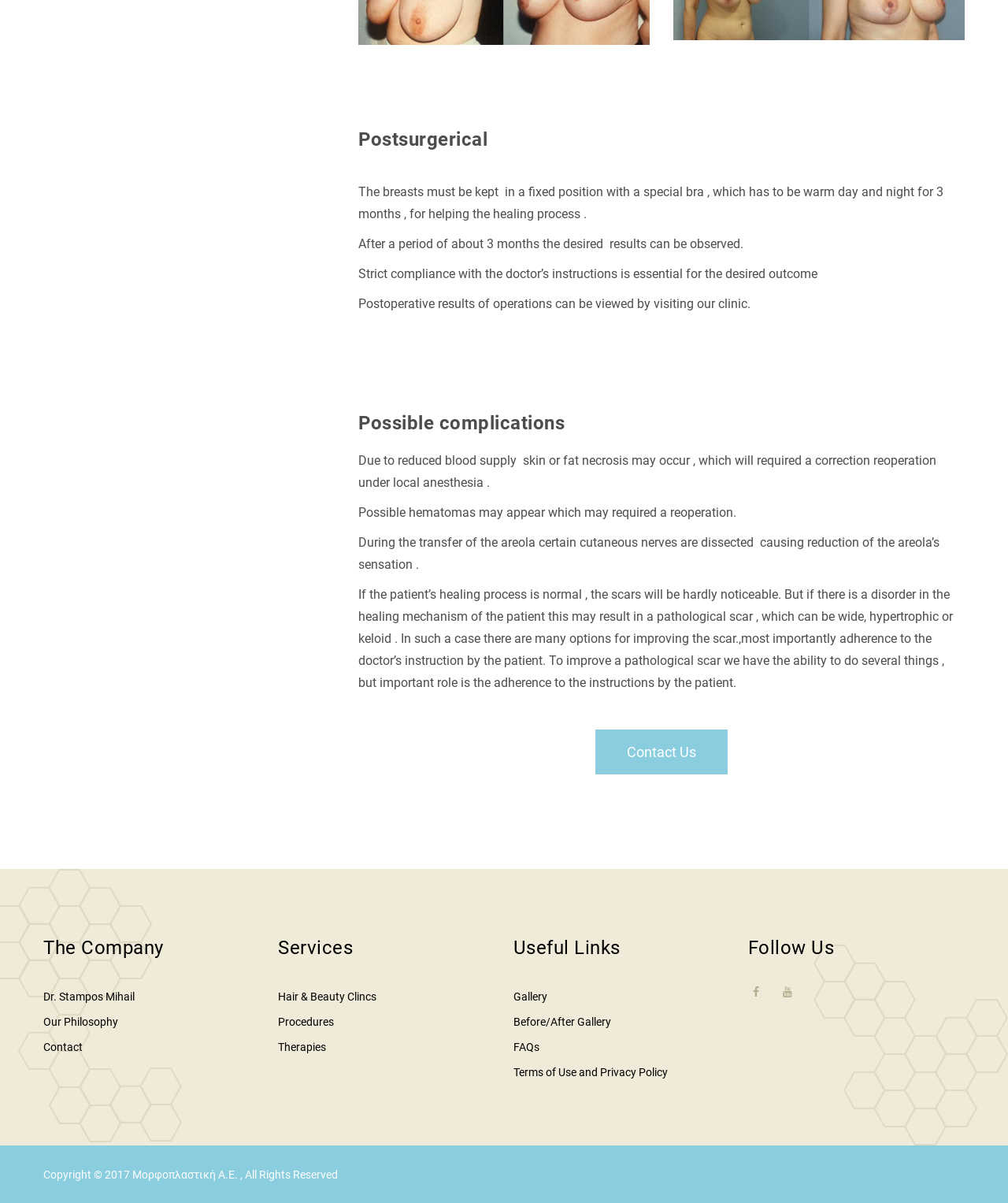Please find the bounding box coordinates of the element's region to be clicked to carry out this instruction: "View contact information".

[0.591, 0.606, 0.722, 0.644]